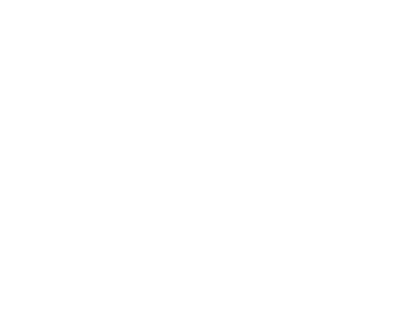What century does the artwork contribute to the historical narrative of Canadian art?
Kindly give a detailed and elaborate answer to the question.

The caption states that the artwork represents not only a personal achievement for the artist but also contributes to the historical narrative of Canadian art during the early 20th century, which directly answers the question.